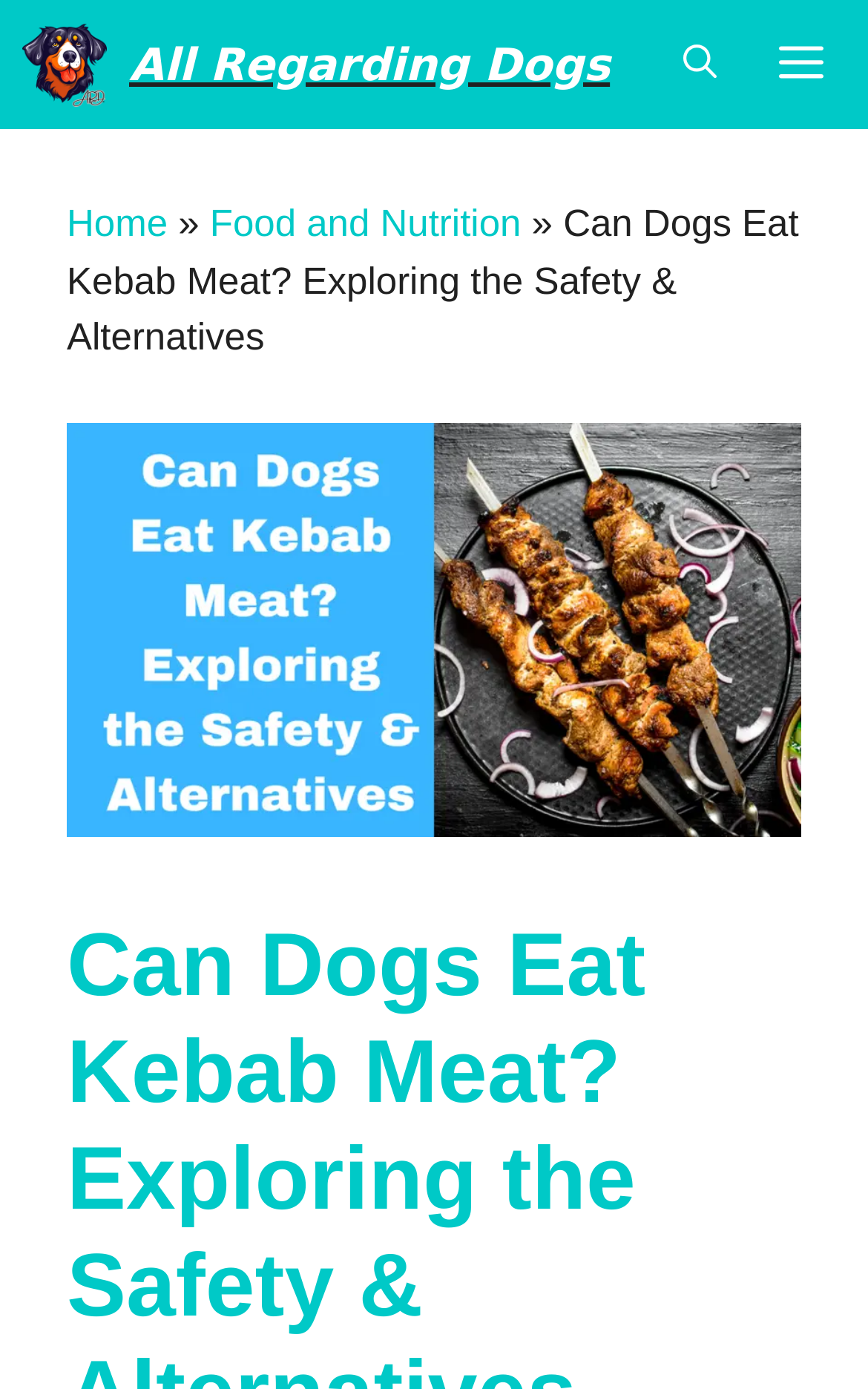Find the bounding box coordinates for the UI element that matches this description: "aria-label="Open search"".

[0.751, 0.0, 0.861, 0.093]